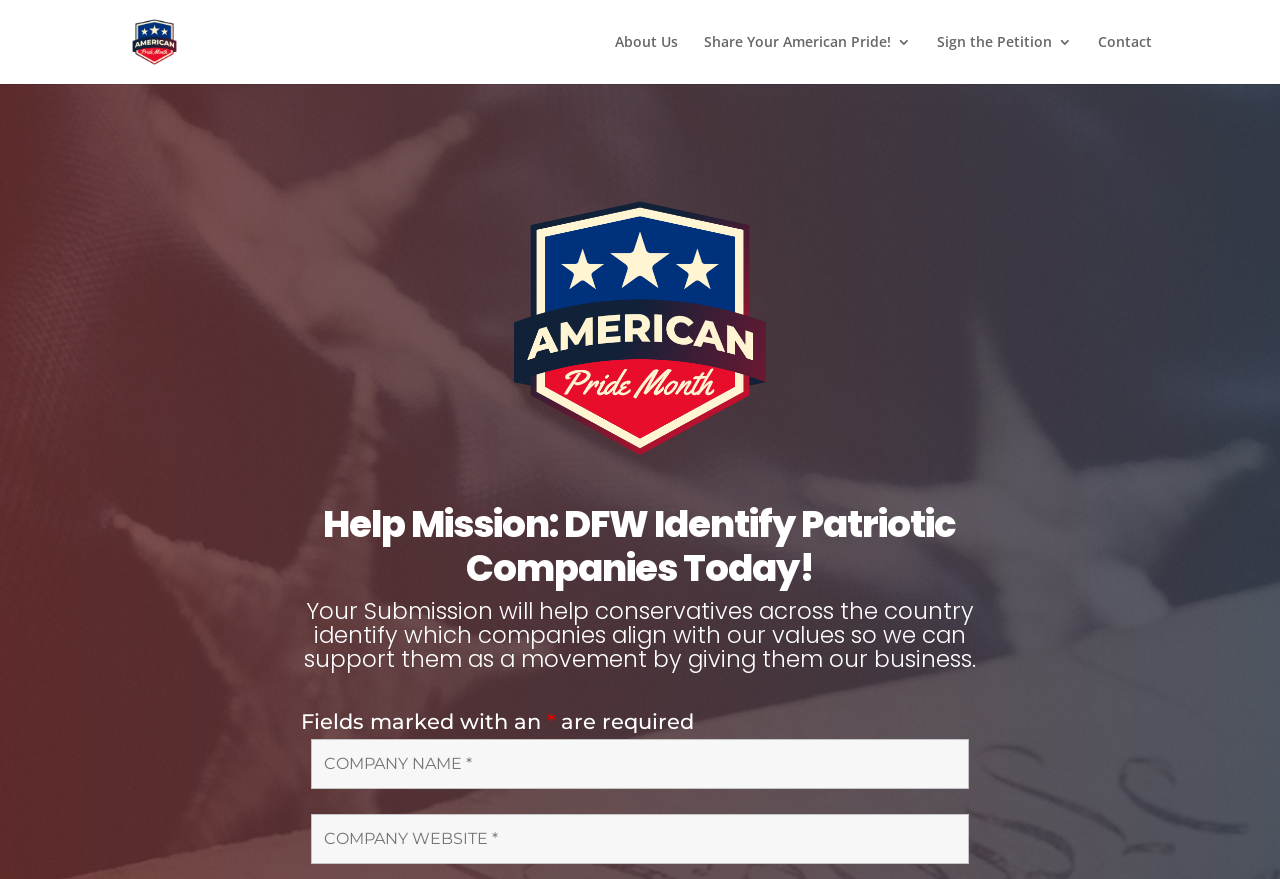What is the purpose of submitting a company?
Give a detailed explanation using the information visible in the image.

Based on the webpage, it appears that the purpose of submitting a company is to help identify which companies align with conservative values, so that people can support them by giving them their business.